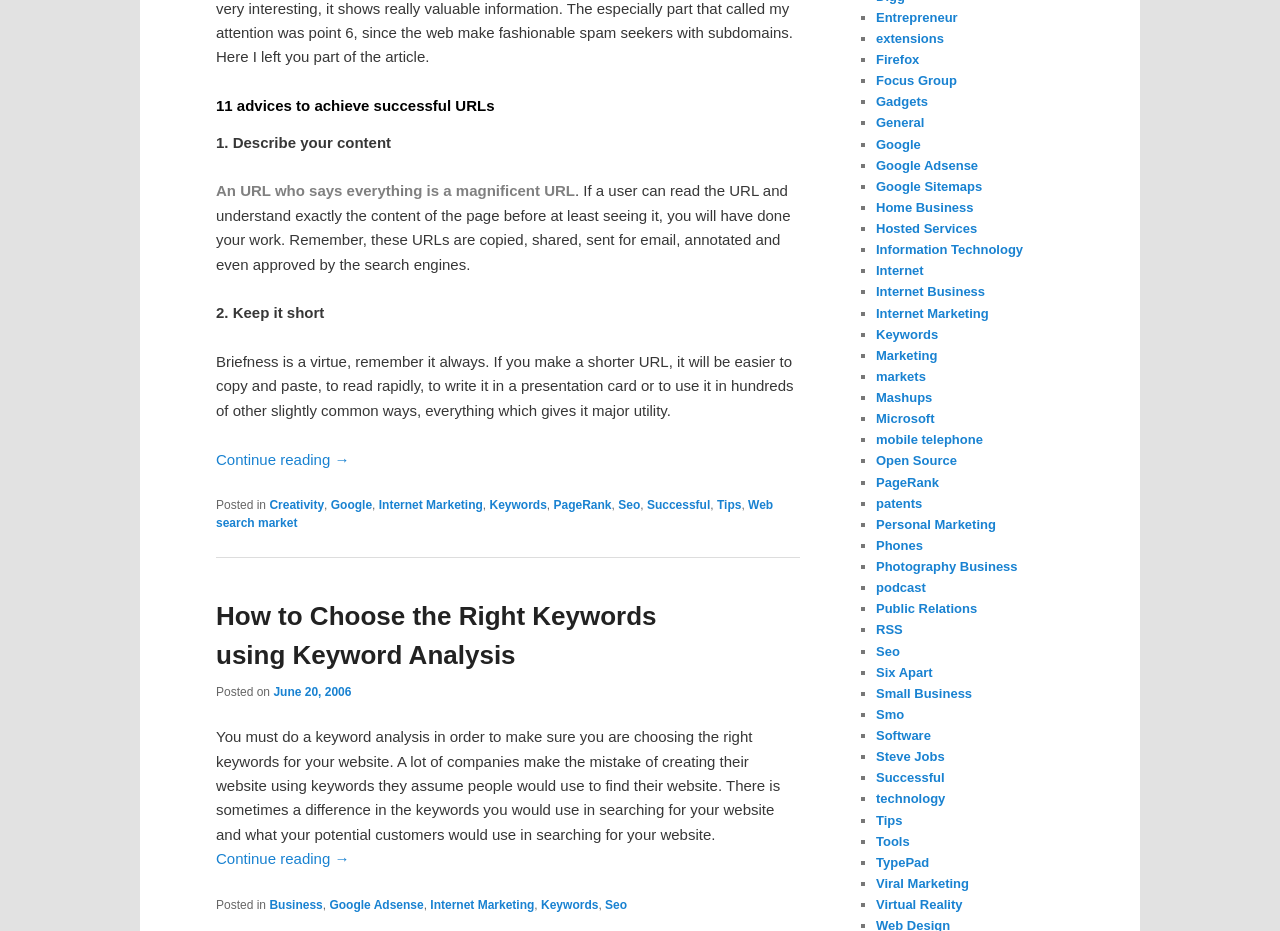Using the information in the image, could you please answer the following question in detail:
What is the purpose of a keyword analysis?

The purpose of a keyword analysis is to choose the right keywords for a website, which involves understanding what keywords potential customers would use to search for the website, rather than just assuming what keywords to use.